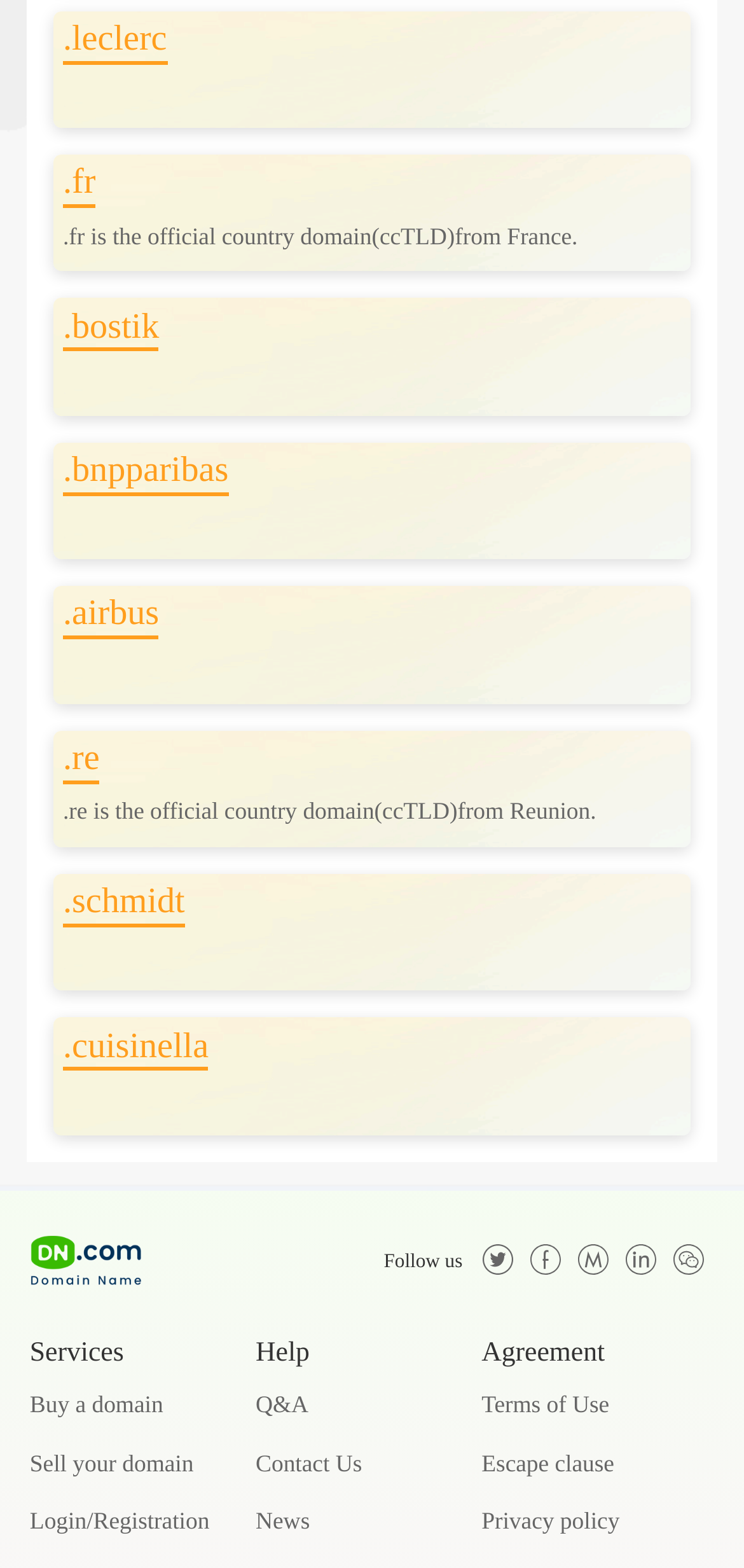Please find the bounding box for the UI element described by: "Sell your domain".

[0.04, 0.925, 0.26, 0.942]